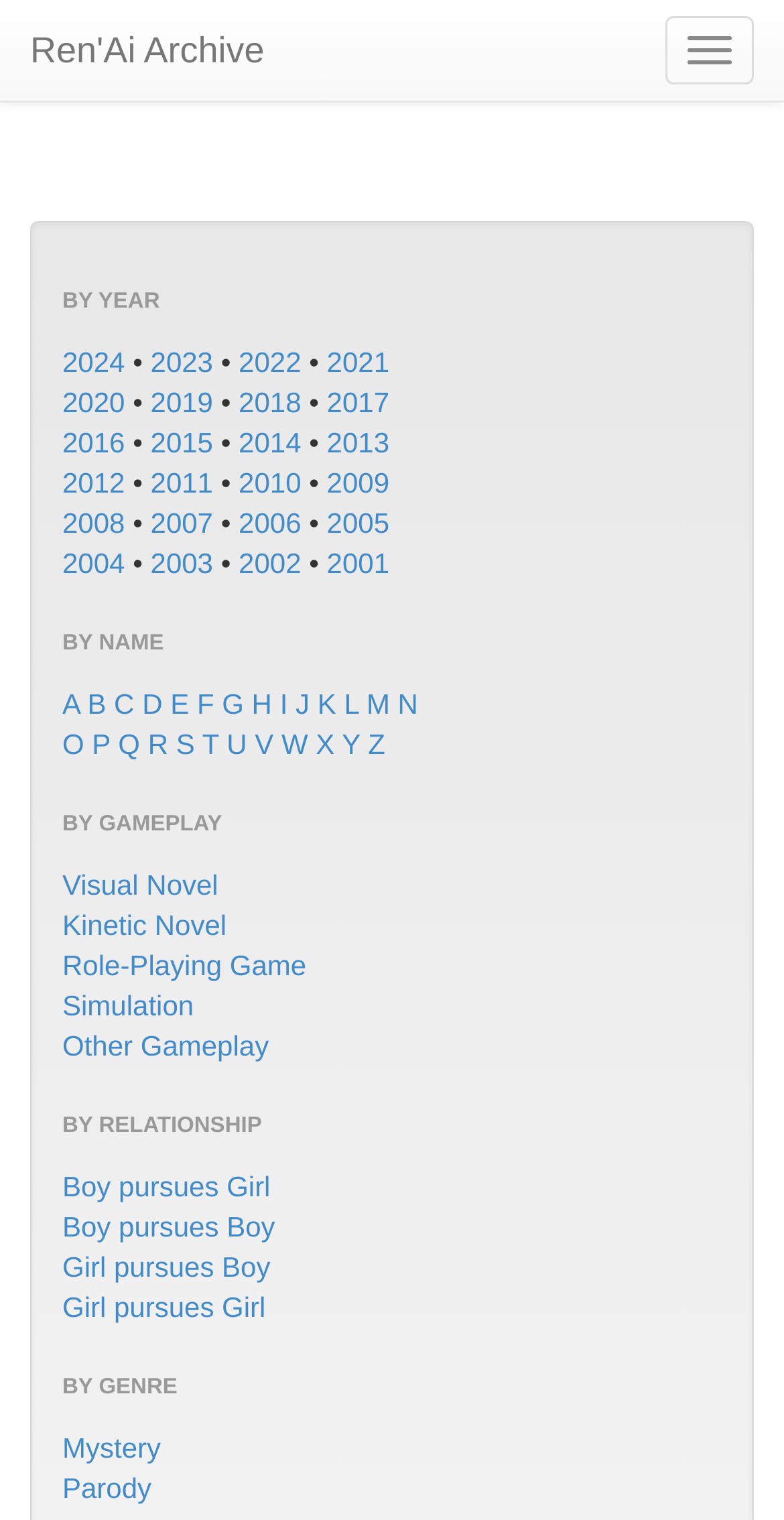What is the first year listed under 'BY YEAR'?
Using the image, respond with a single word or phrase.

2024